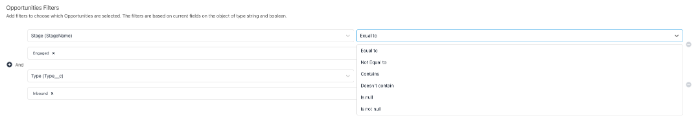What custom property is available for filtering opportunities?
Give a detailed explanation using the information visible in the image.

The interface provides an option to select a custom property called Type__c, which can be used to refine the data being analyzed. This custom property is in addition to the StageName option, and allows users to filter opportunities based on specific characteristics.